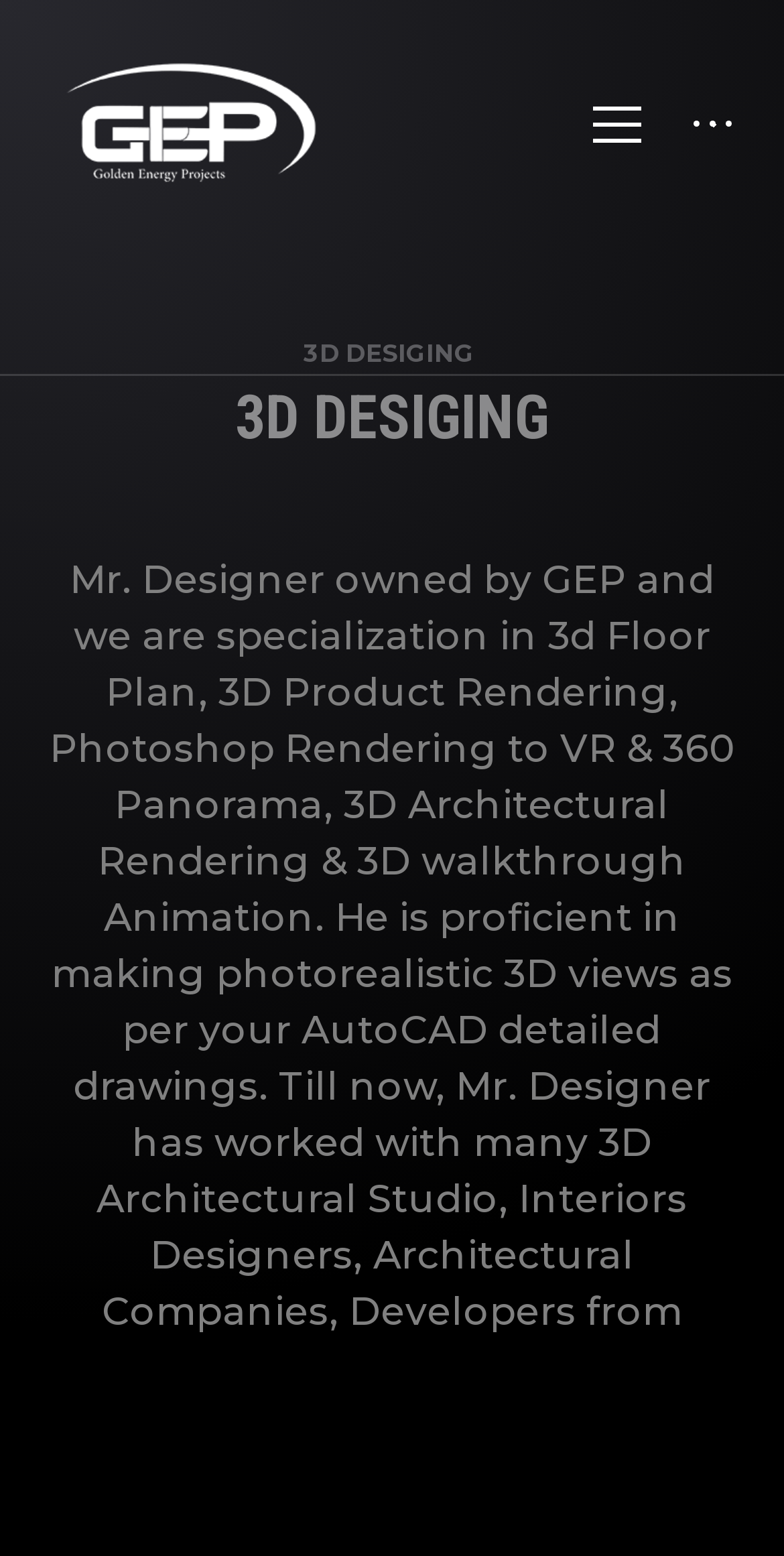Give an in-depth explanation of the webpage layout and content.

The webpage is titled "3D Desiging – gep-om" and has a prominent link with the same text "gep-om" located at the top-left corner, accompanied by an image with the same name. 

On the top-right corner, there are three links: one with an icon represented by "\uf131", another empty link, and a third link with no text. 

The main content area spans the entire width of the page and takes up most of the vertical space. Within this area, there is a large heading that reads "3D DESIGING  3D DESIGING" positioned near the top. 

At the top-right edge of the main content area, there is a link labeled "CLOSE SIDEBAR". 

Finally, at the very top of the page, there is a static text notification that reads "Context Menu is disabled by theme settings."